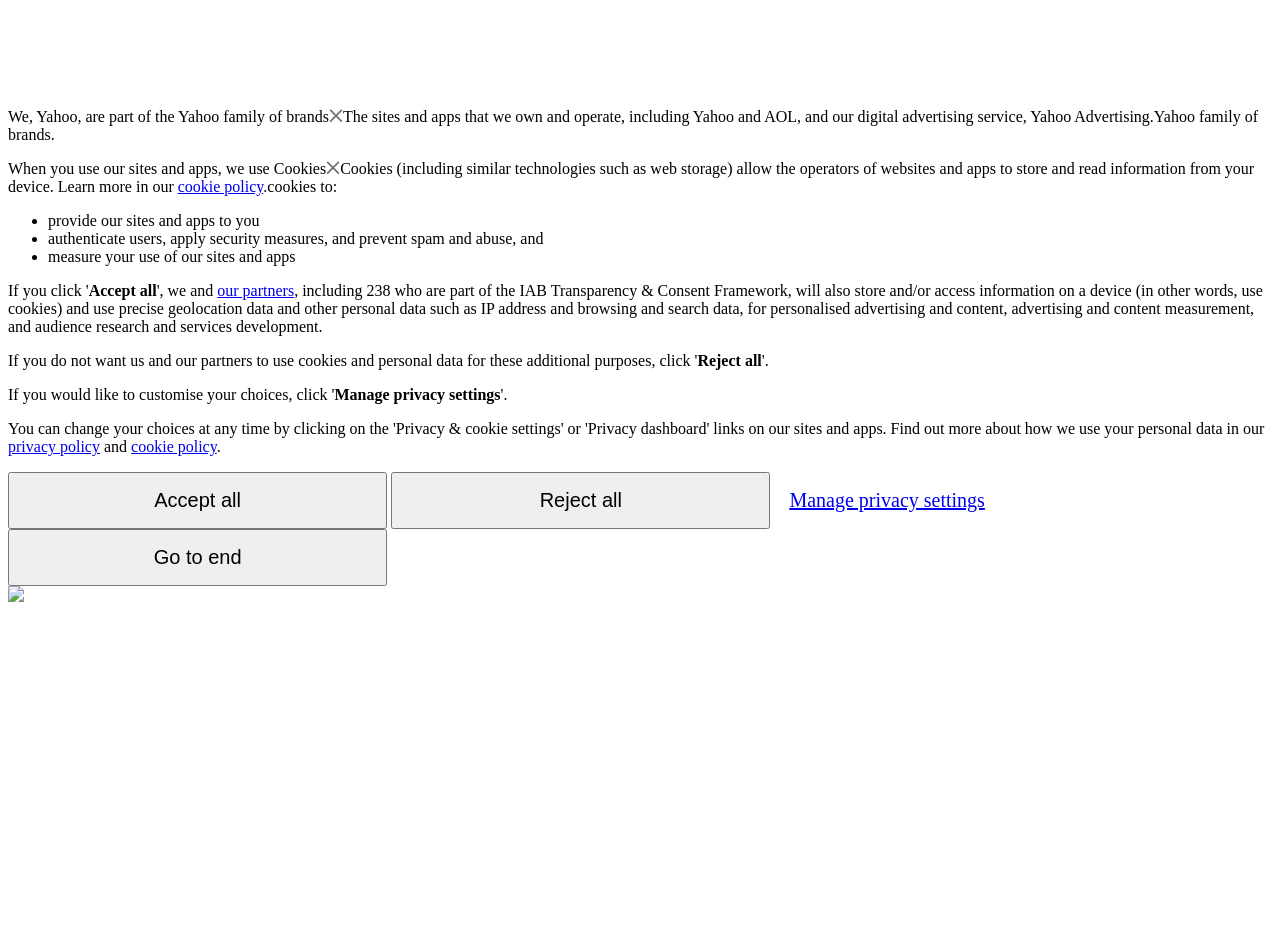Identify the coordinates of the bounding box for the element that must be clicked to accomplish the instruction: "Click the 'Reject all' button".

[0.545, 0.378, 0.595, 0.396]